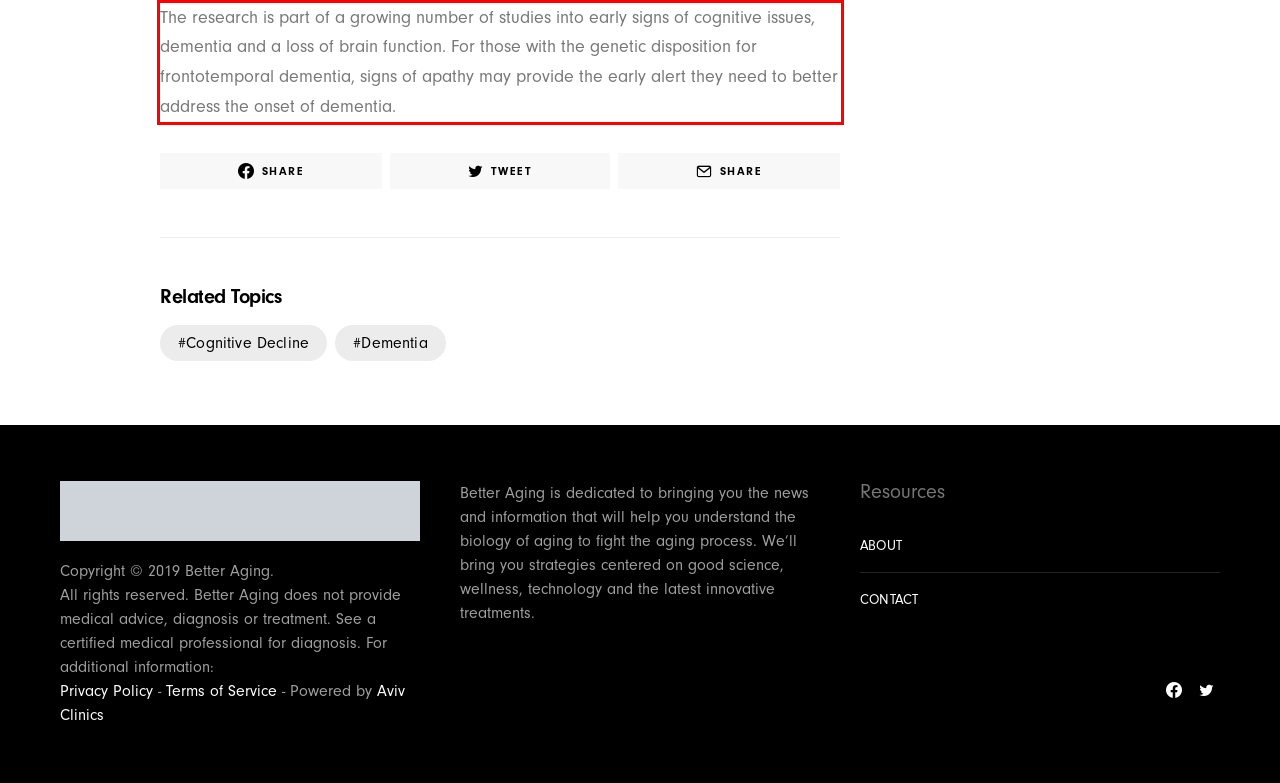Your task is to recognize and extract the text content from the UI element enclosed in the red bounding box on the webpage screenshot.

The research is part of a growing number of studies into early signs of cognitive issues, dementia and a loss of brain function. For those with the genetic disposition for frontotemporal dementia, signs of apathy may provide the early alert they need to better address the onset of dementia.